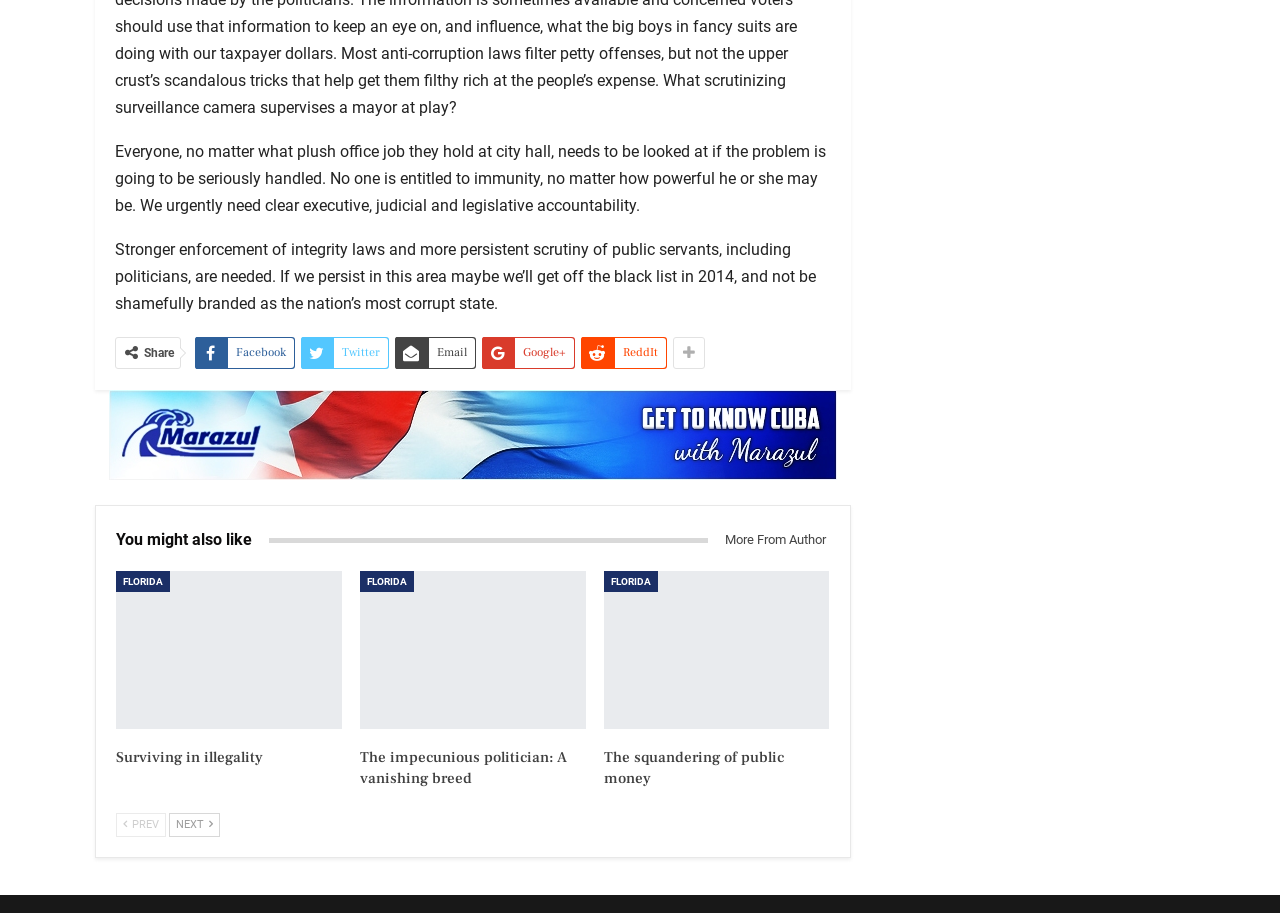What is the main topic of the article?
Based on the image, answer the question with as much detail as possible.

The main topic of the article is corruption, as evident from the text 'Everyone, no matter what plush office job they hold at city hall, needs to be looked at if the problem is going to be seriously handled.' and 'We urgently need clear executive, judicial and legislative accountability.' which suggests that the article is discussing the need for accountability in government offices to tackle corruption.